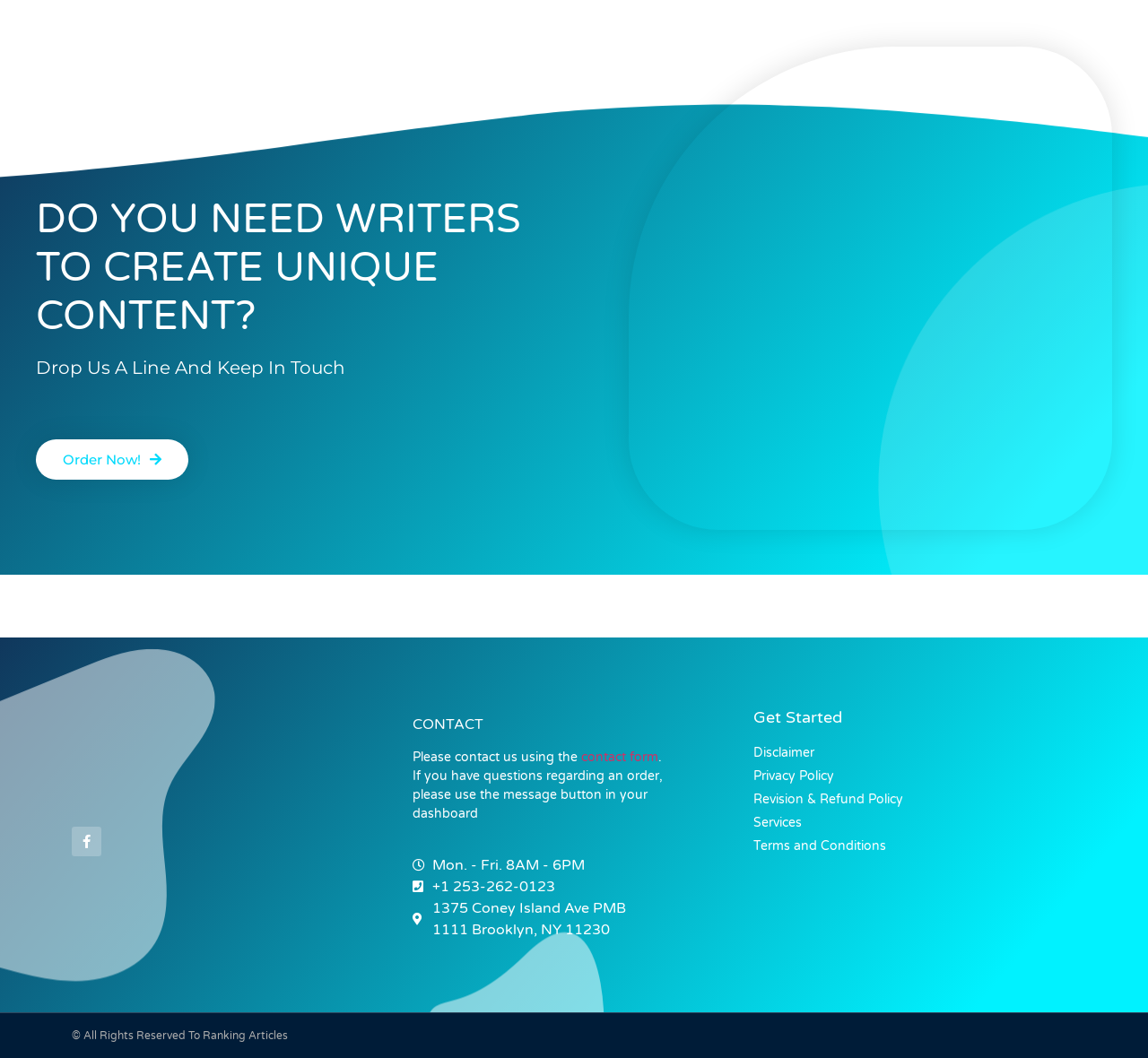Determine the bounding box coordinates of the element that should be clicked to execute the following command: "Contact us".

None